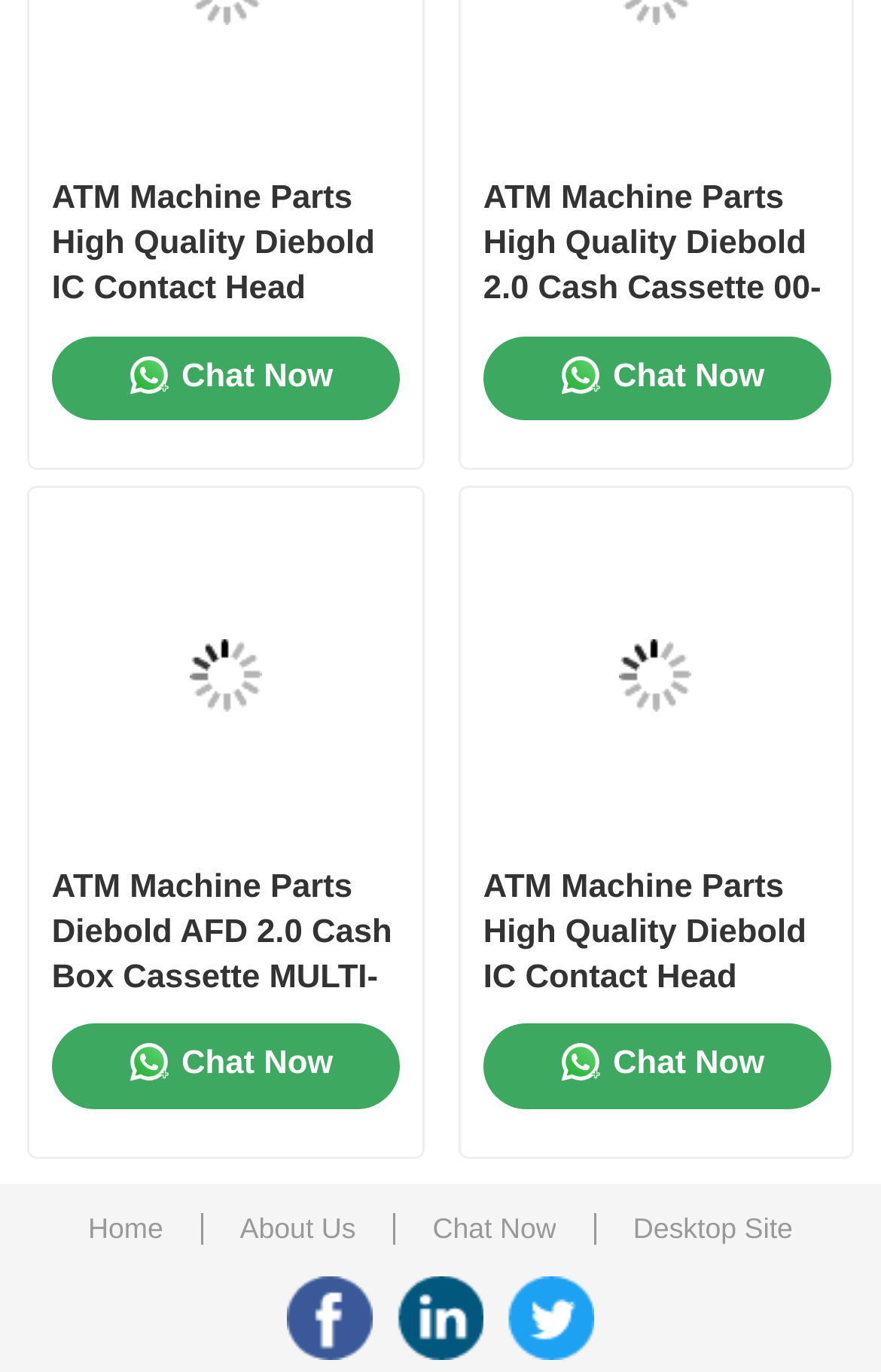Respond to the question below with a single word or phrase: How many 'Chat Now' links are on this webpage?

4